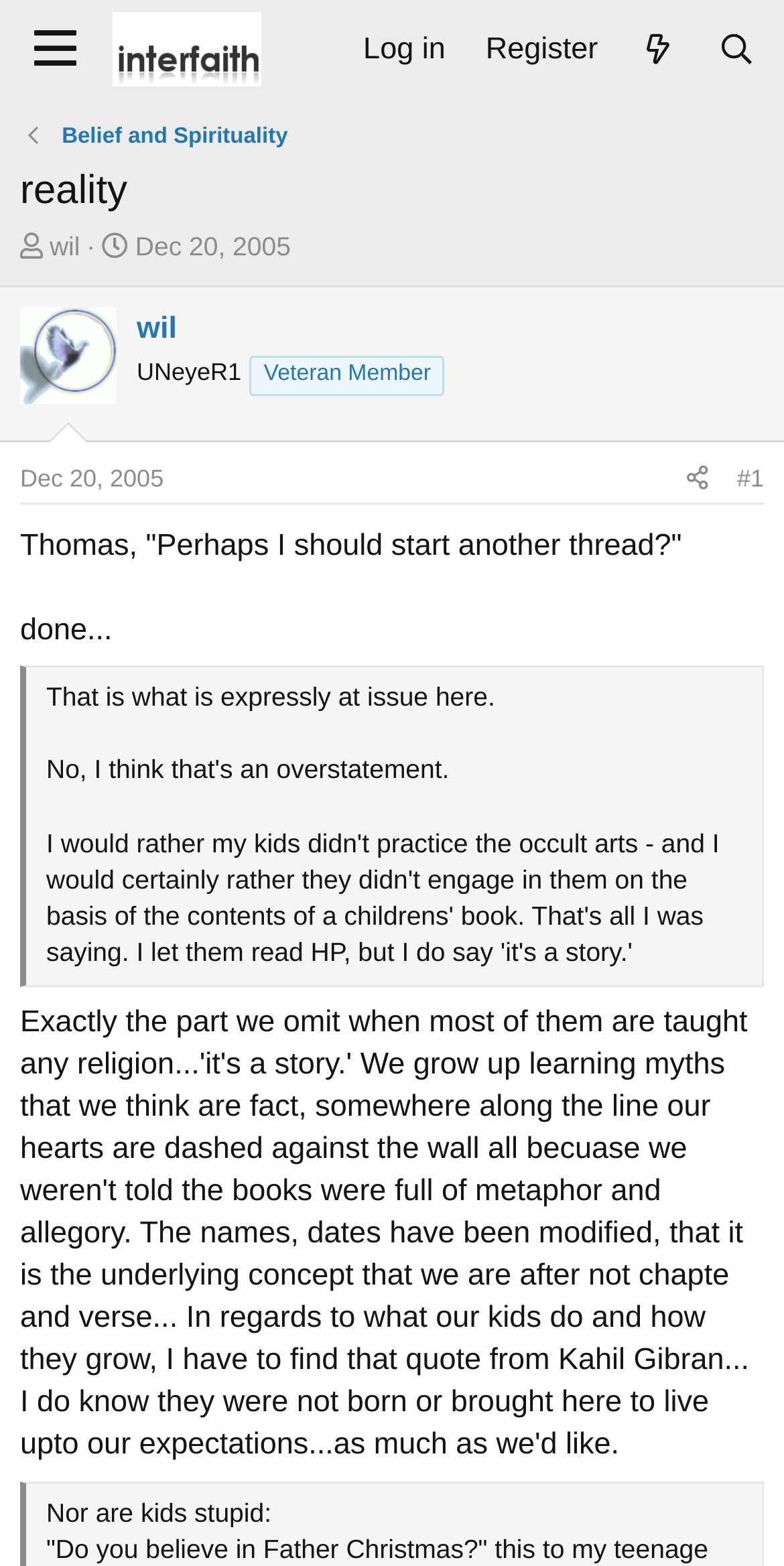Who is the author of the first post?
Please ensure your answer to the question is detailed and covers all necessary aspects.

I found the author of the first post by looking at the link element with the text 'wil' which is located near the top of the thread.